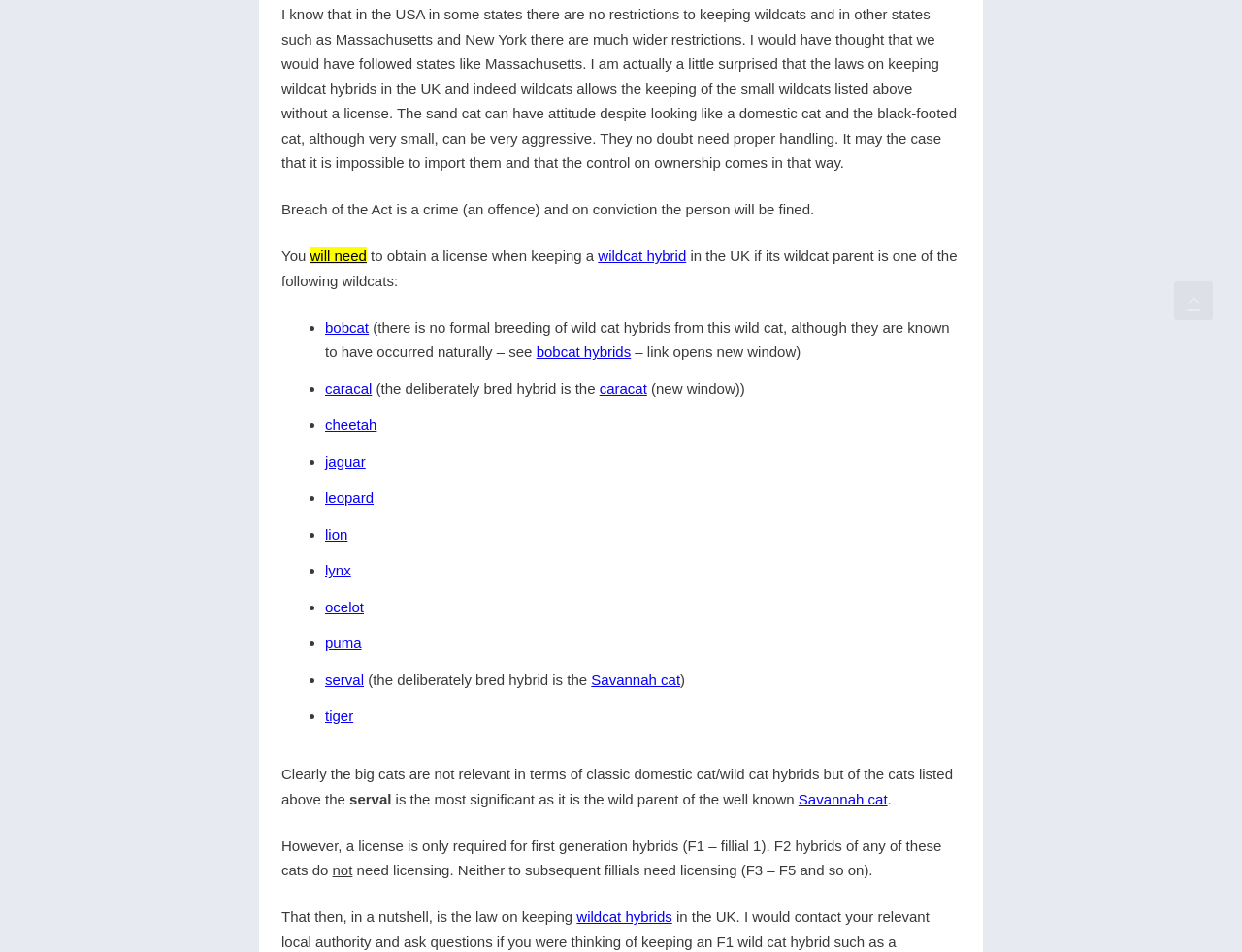Please locate the bounding box coordinates of the element's region that needs to be clicked to follow the instruction: "Read about the laws on keeping wildcat hybrids in the UK". The bounding box coordinates should be provided as four float numbers between 0 and 1, i.e., [left, top, right, bottom].

[0.227, 0.006, 0.77, 0.18]